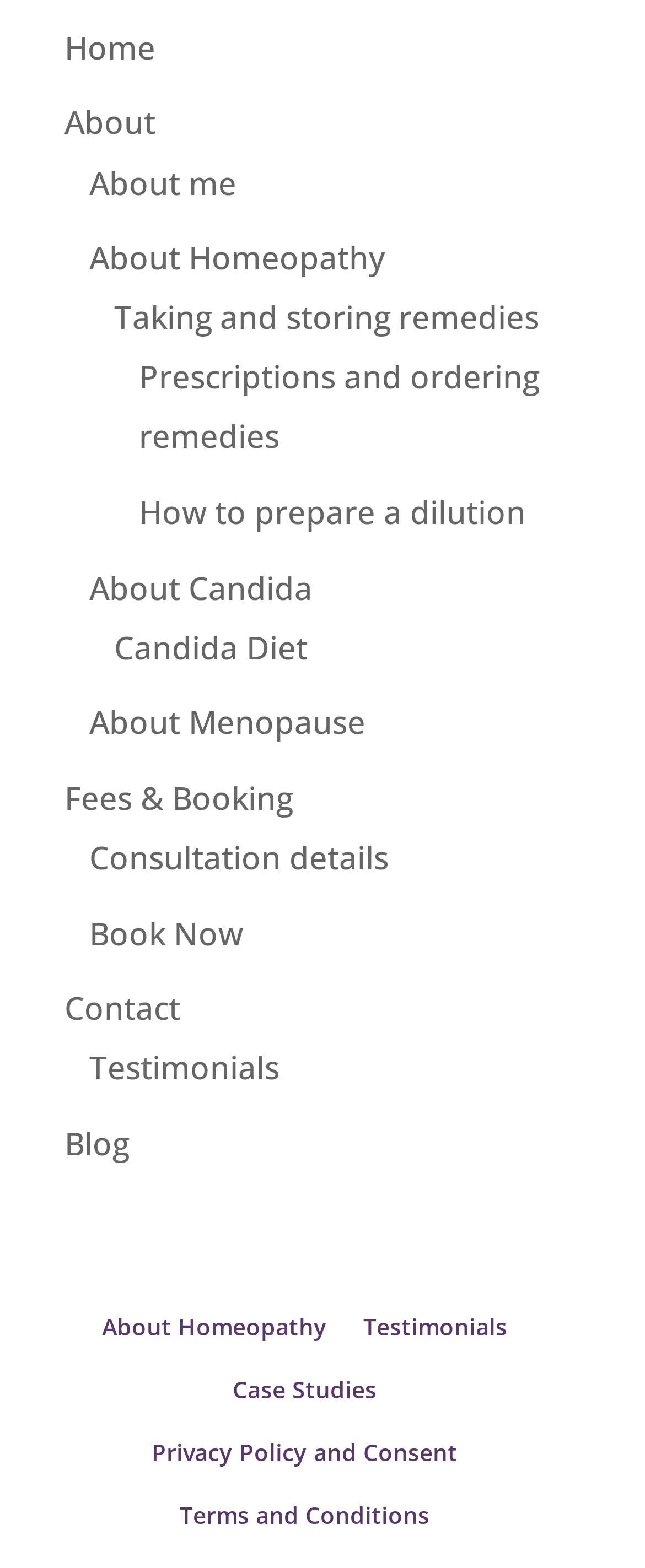Please locate the bounding box coordinates of the region I need to click to follow this instruction: "learn about homeopathy".

[0.138, 0.151, 0.597, 0.178]